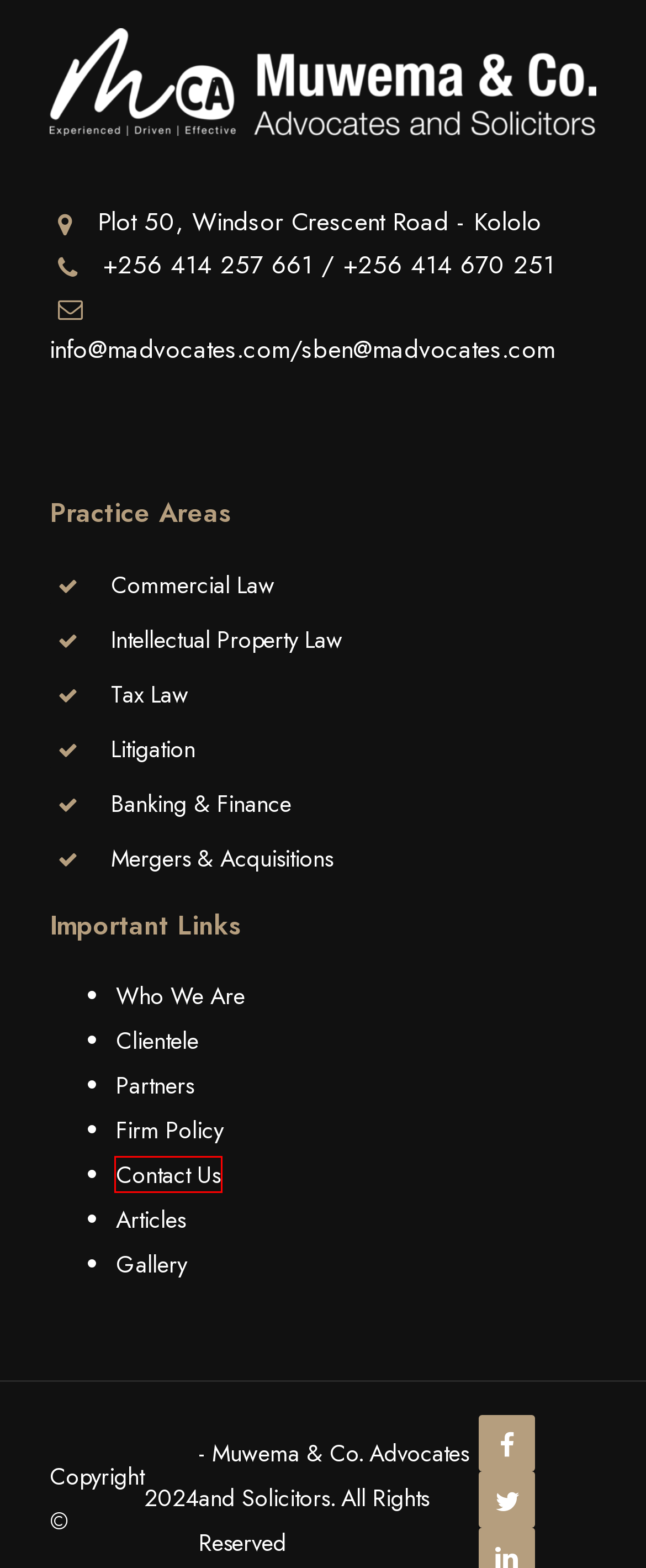Look at the screenshot of a webpage where a red bounding box surrounds a UI element. Your task is to select the best-matching webpage description for the new webpage after you click the element within the bounding box. The available options are:
A. Get a free quote by MUWEMA & CO. ADVOCATES & SOLICITORS
B. Commercial Law - Muwema & Co. Advocates
C. Human verification
D. Our Clientele - Muwema & Co. Advocates
E. Mergers & Acquisitions - Muwema & Co. Advocates
F. Gallery - Muwema & Co. Advocates
G. Litigation - Muwema & Co. Advocates
H. Our Partners- Muwema & Co. Advocates

C